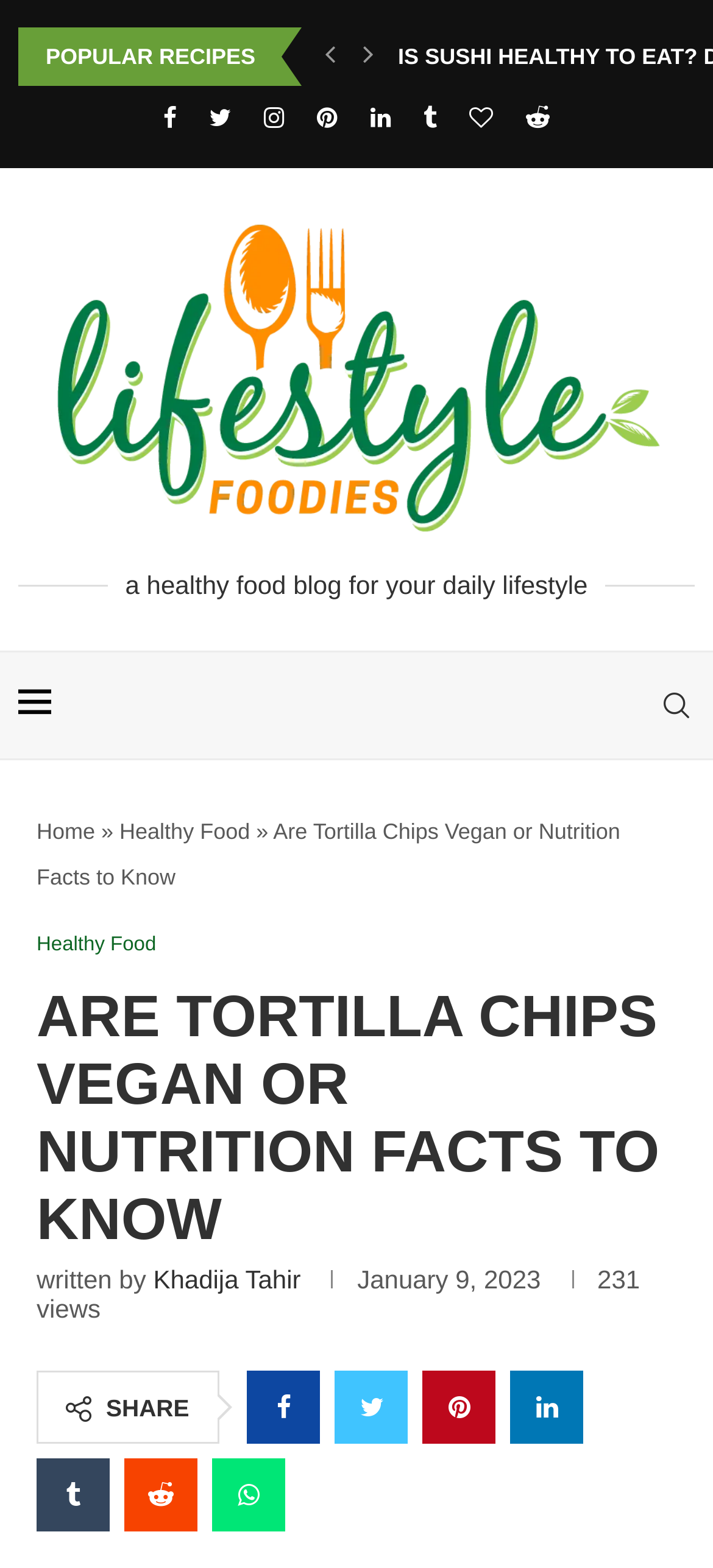Given the description: "Healthy Food", determine the bounding box coordinates of the UI element. The coordinates should be formatted as four float numbers between 0 and 1, [left, top, right, bottom].

[0.051, 0.596, 0.219, 0.611]